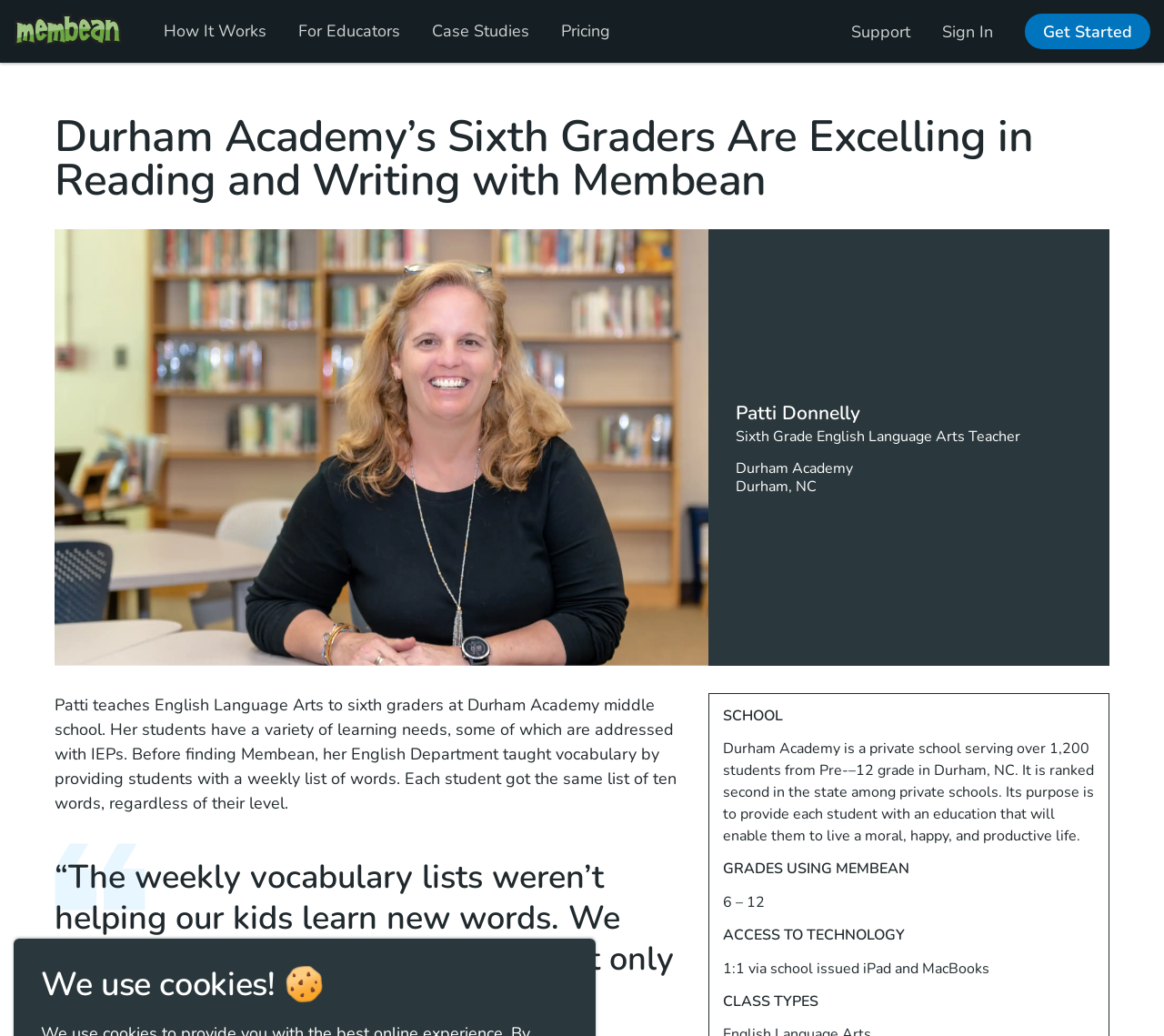Specify the bounding box coordinates of the area that needs to be clicked to achieve the following instruction: "Click the 'Home' link".

[0.012, 0.013, 0.105, 0.044]